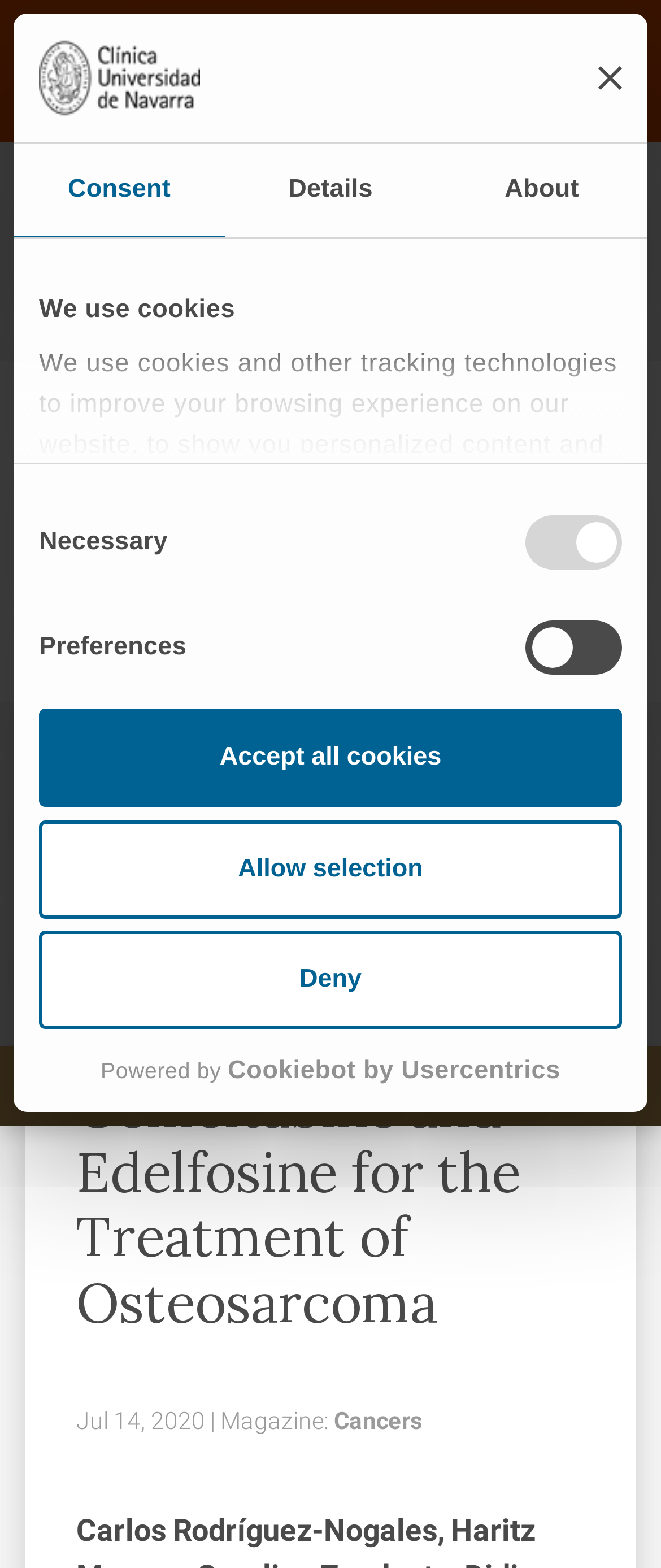What is the topic of the scientific publication?
Please provide a single word or phrase as your answer based on the screenshot.

Osteosarcoma